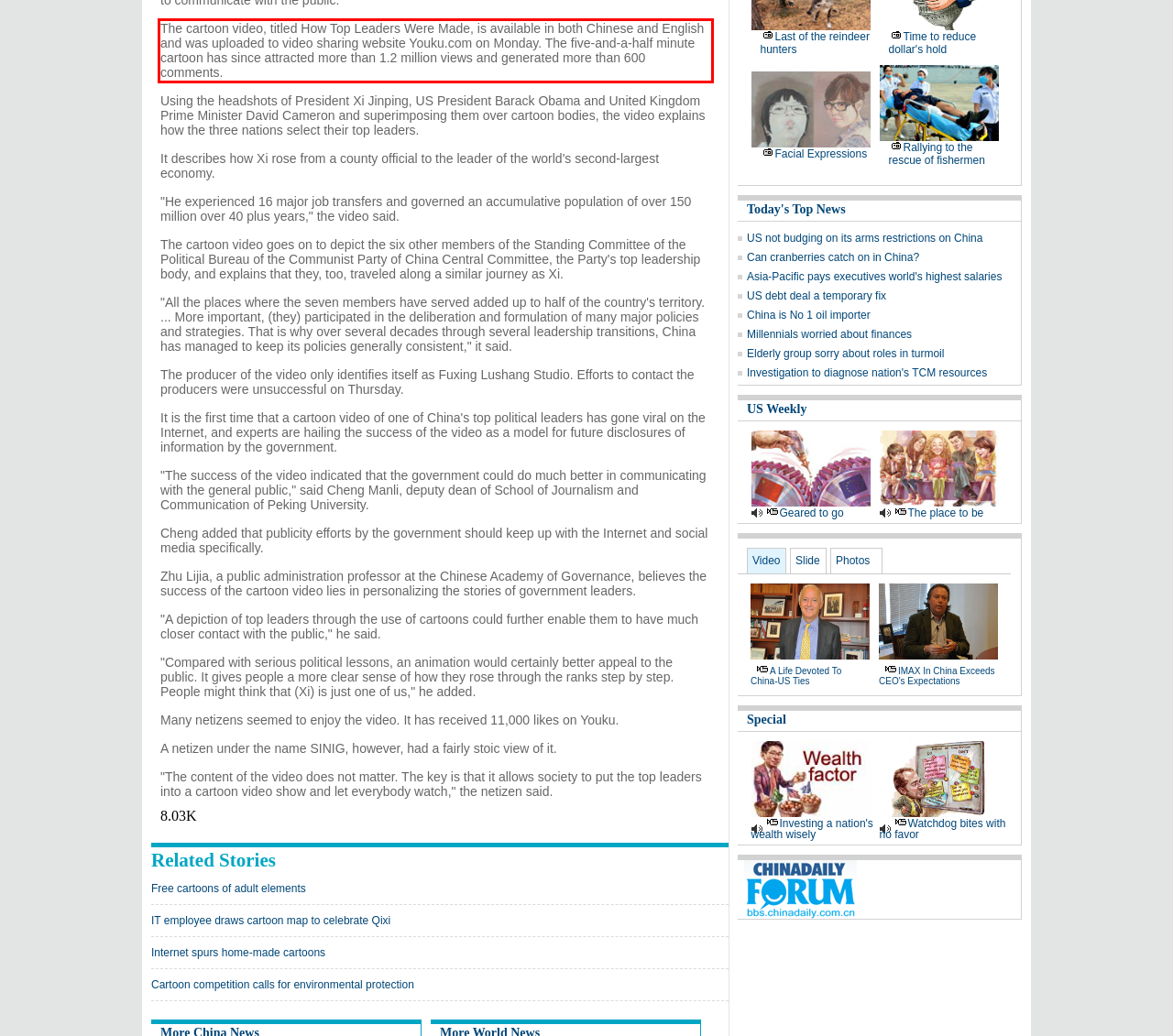Please identify and extract the text from the UI element that is surrounded by a red bounding box in the provided webpage screenshot.

The cartoon video, titled How Top Leaders Were Made, is available in both Chinese and English and was uploaded to video sharing website Youku.com on Monday. The five-and-a-half minute cartoon has since attracted more than 1.2 million views and generated more than 600 comments.